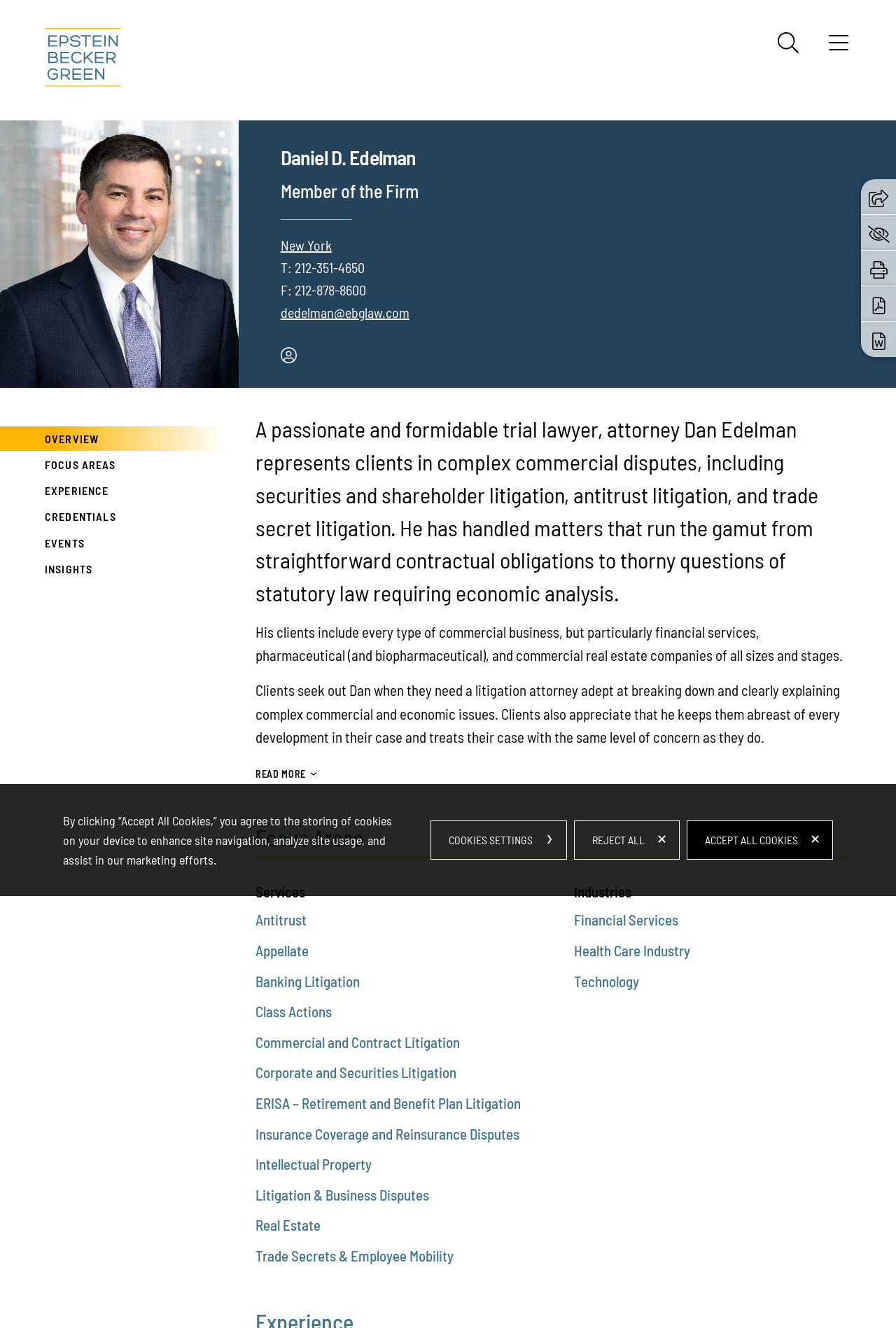What is the name of the attorney?
Based on the screenshot, provide a one-word or short-phrase response.

Daniel D. Edelman